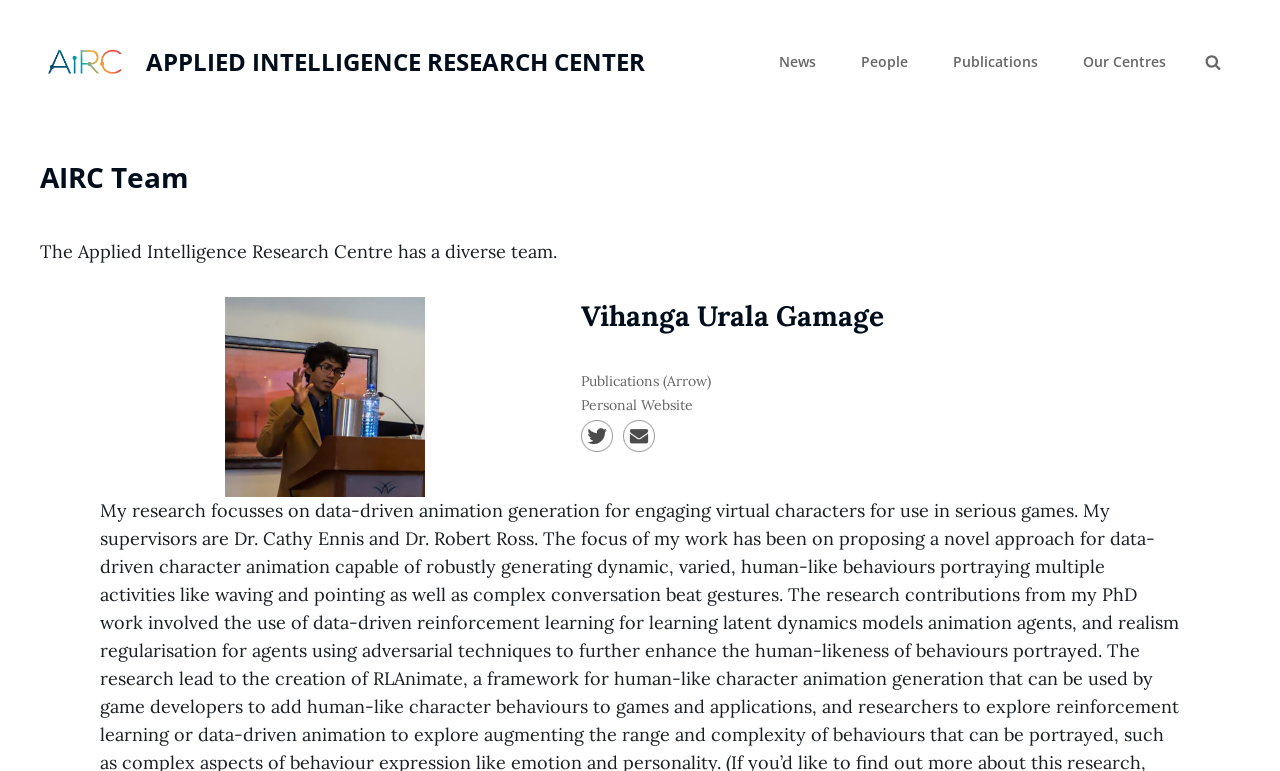How many images are there on the webpage?
From the image, provide a succinct answer in one word or a short phrase.

3